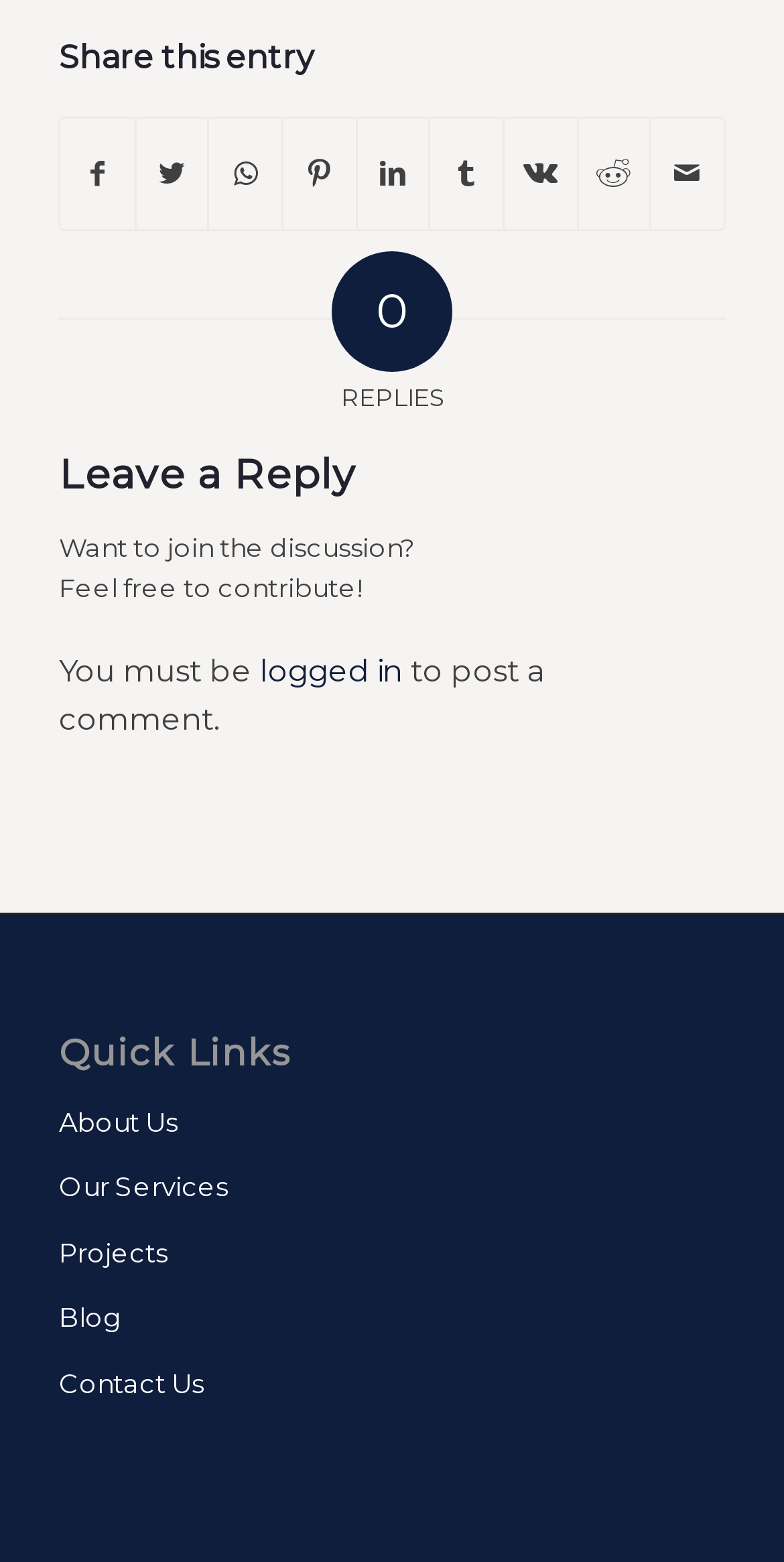Identify the bounding box coordinates of the clickable region required to complete the instruction: "Contact Us". The coordinates should be given as four float numbers within the range of 0 and 1, i.e., [left, top, right, bottom].

[0.075, 0.866, 0.925, 0.907]